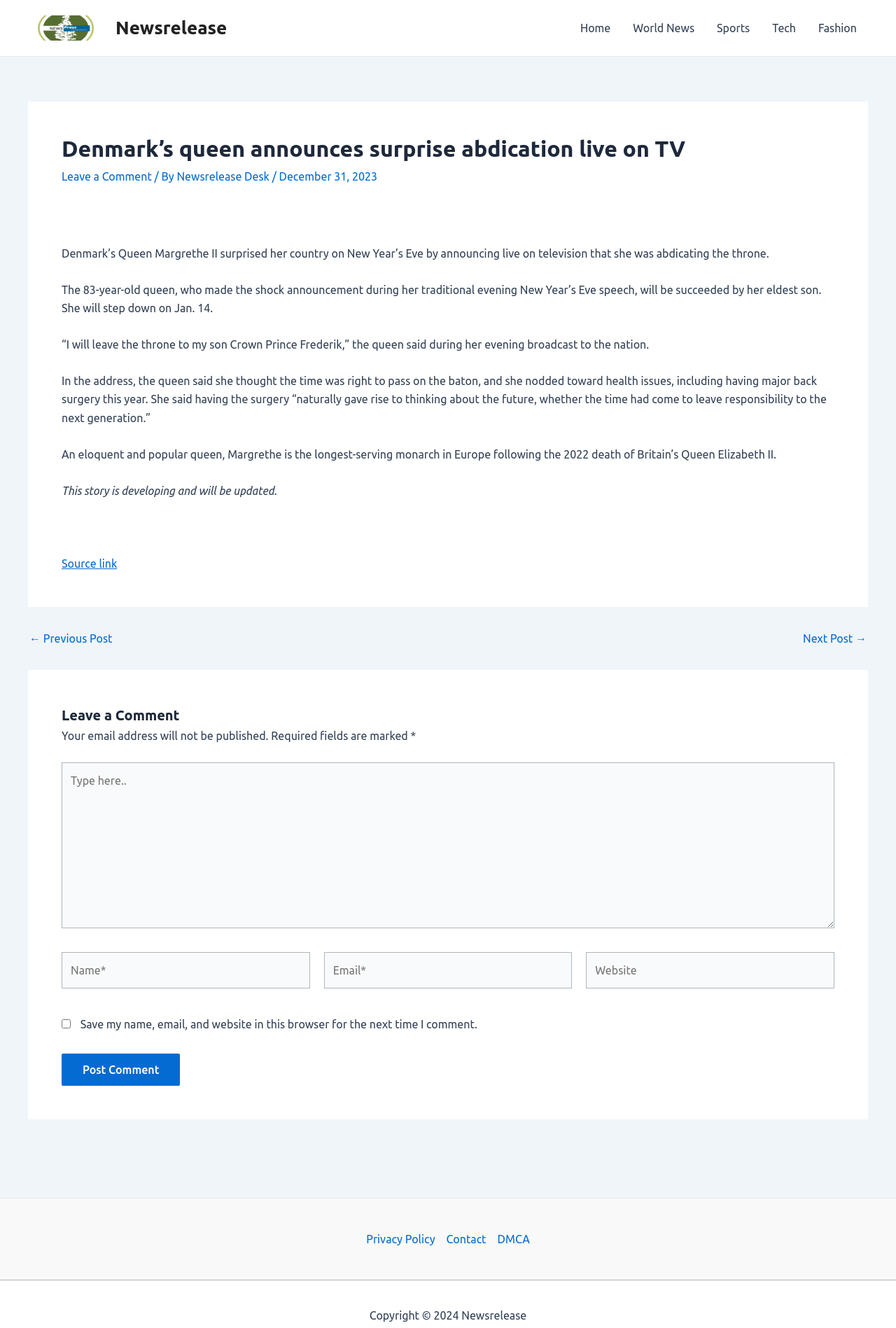Determine the bounding box coordinates of the region to click in order to accomplish the following instruction: "Click on the 'Home' link". Provide the coordinates as four float numbers between 0 and 1, specifically [left, top, right, bottom].

[0.635, 0.0, 0.694, 0.042]